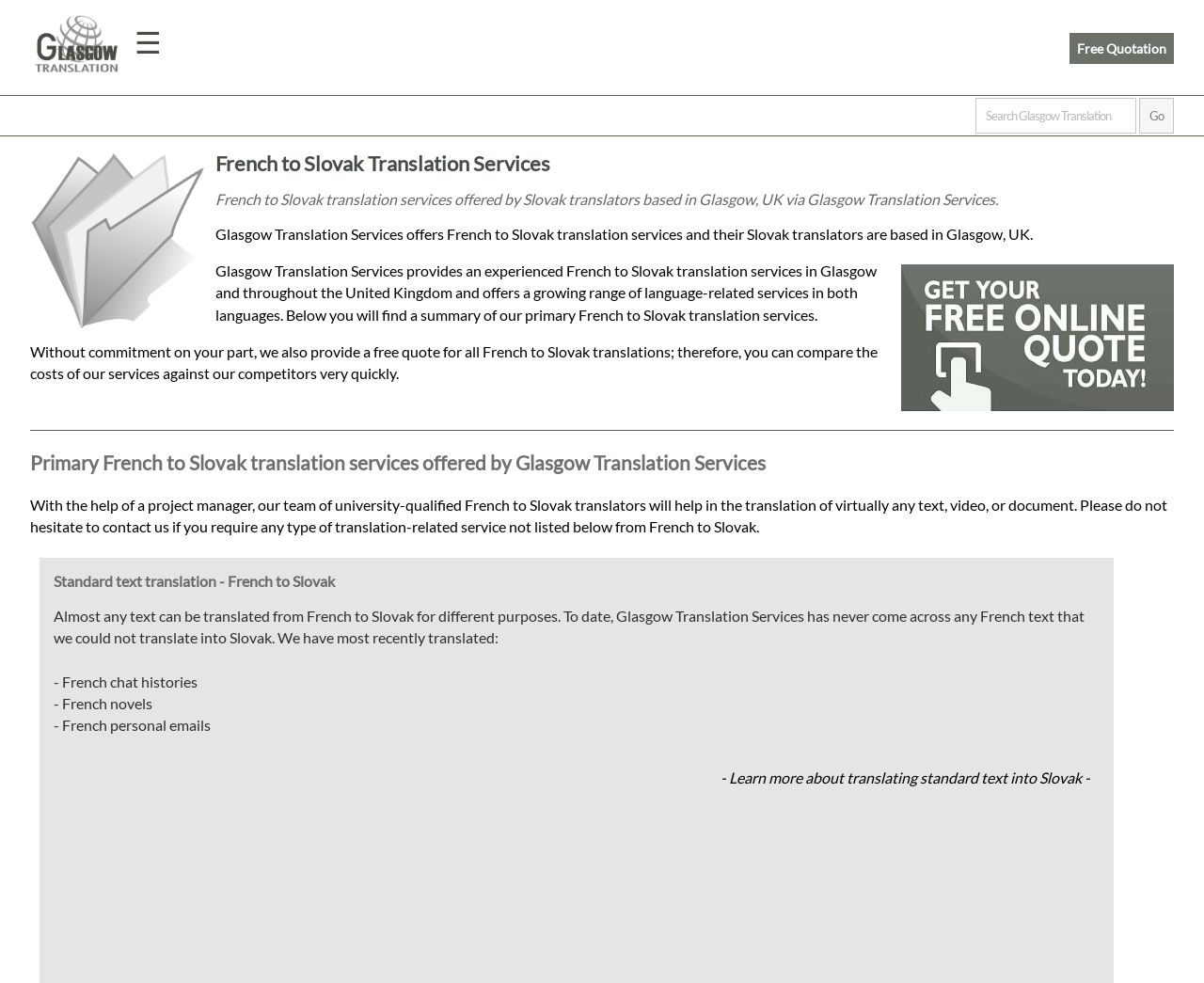What languages are involved in the translation service?
Please provide a detailed answer to the question.

I found the answer by reading the heading 'French to Slovak Translation Services' and the static text 'Glasgow Translation Services offers French to Slovak translation services...' which indicates that the translation service involves French and Slovak languages.